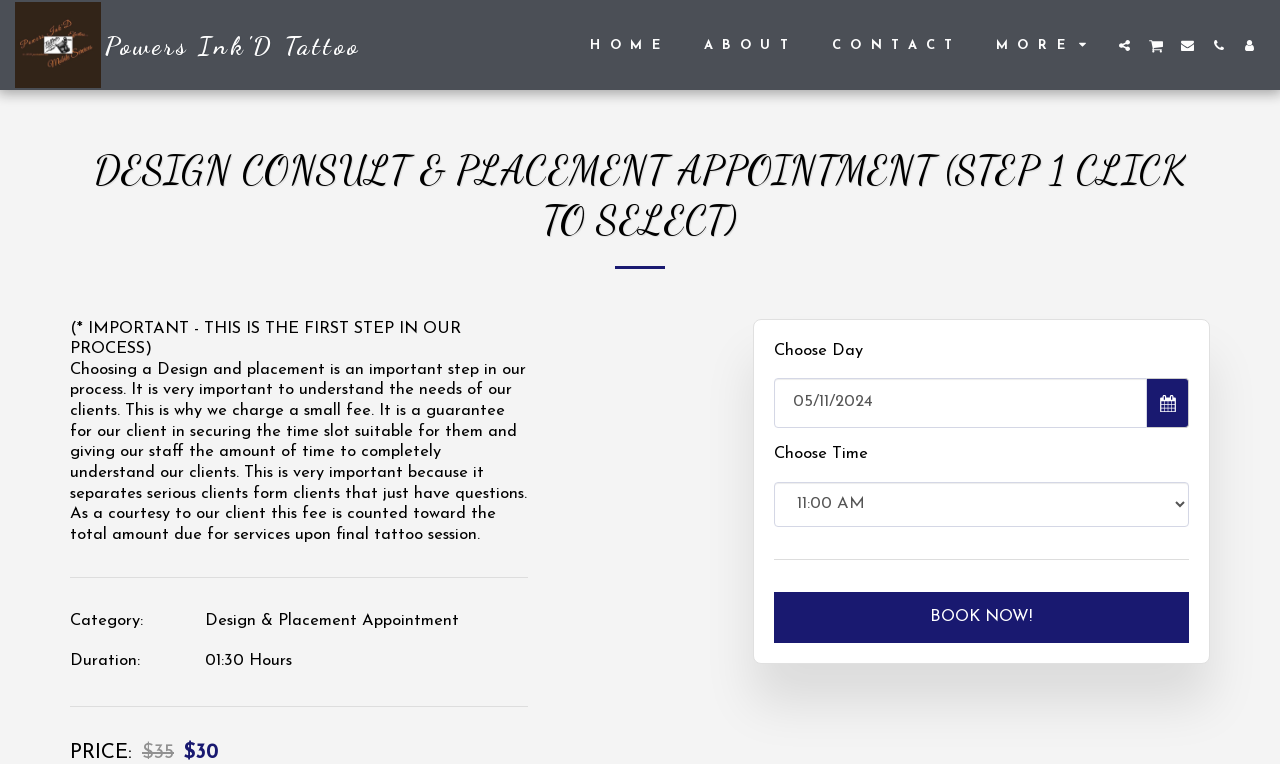Determine the bounding box coordinates of the clickable element necessary to fulfill the instruction: "Click the BOOK NOW button". Provide the coordinates as four float numbers within the 0 to 1 range, i.e., [left, top, right, bottom].

[0.604, 0.775, 0.929, 0.842]